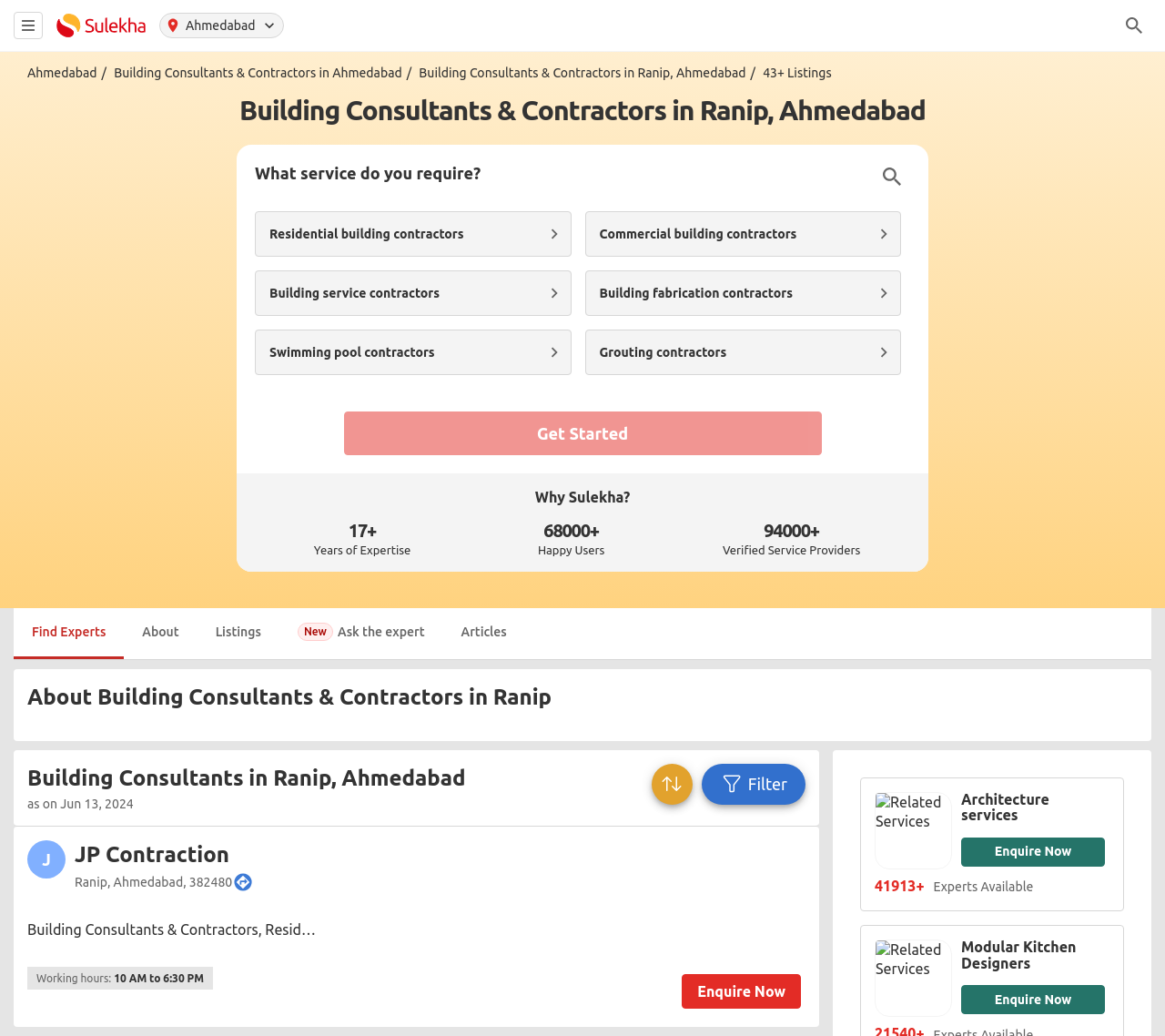What types of building services are available on this webpage?
Please craft a detailed and exhaustive response to the question.

The webpage provides a list of radio buttons with different types of building services, including residential building contractors, commercial building contractors, building service contractors, and more. This suggests that the webpage offers a range of building services to cater to different user needs.